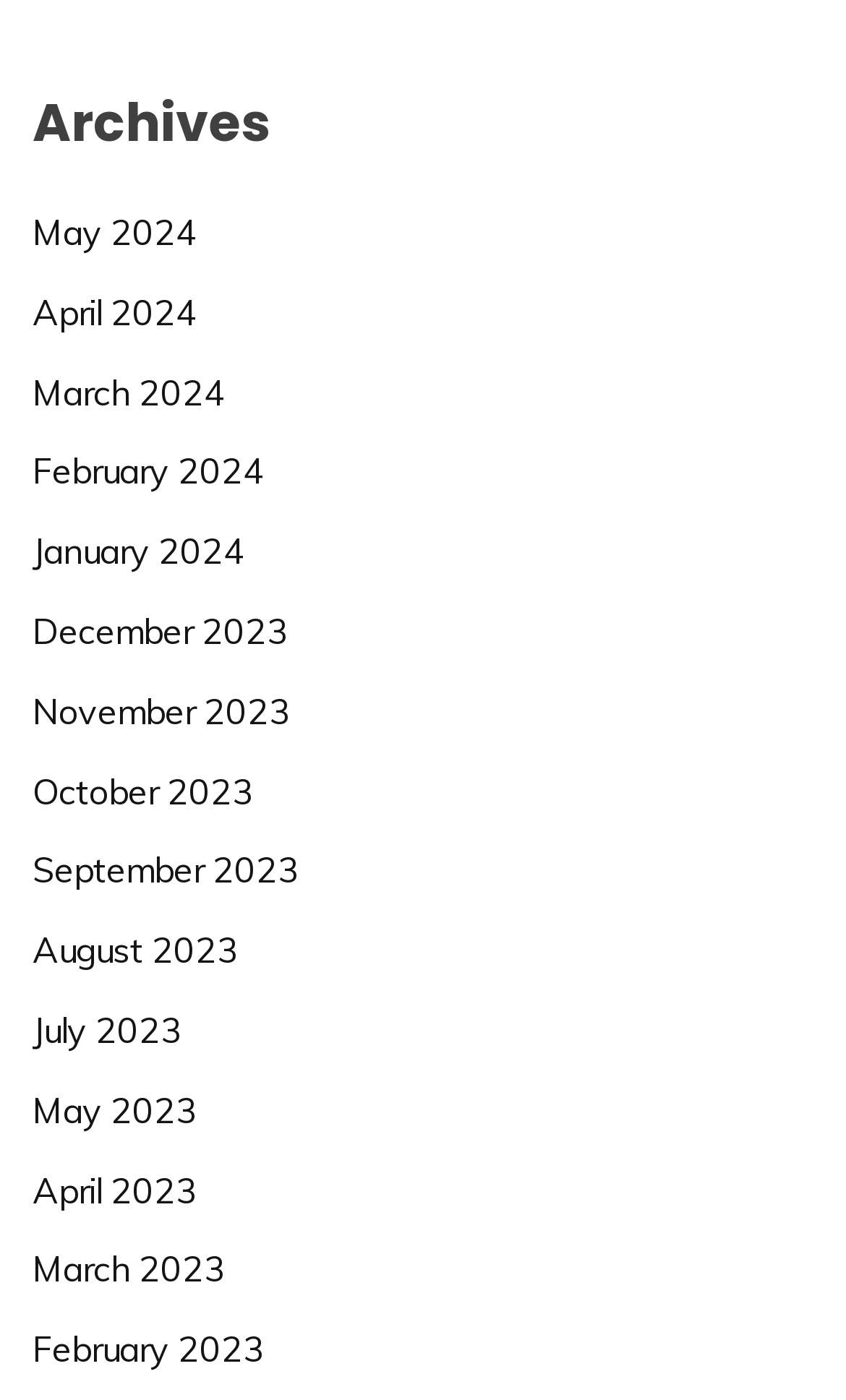Give a one-word or short phrase answer to the question: 
How many links are there on the webpage?

12